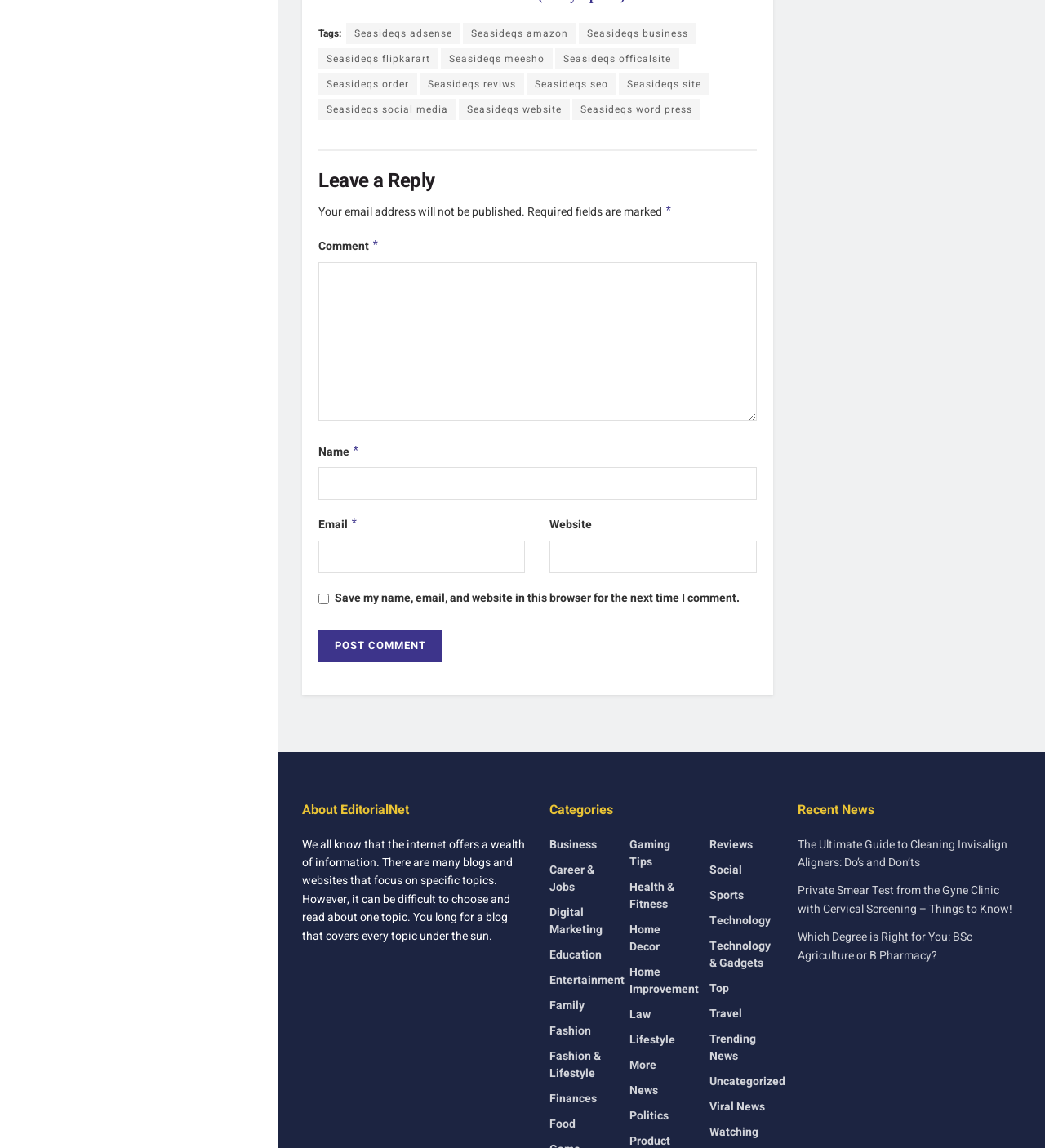Please determine the bounding box coordinates, formatted as (top-left x, top-left y, bottom-right x, bottom-right y), with all values as floating point numbers between 0 and 1. Identify the bounding box of the region described as: Travel

[0.679, 0.878, 0.71, 0.893]